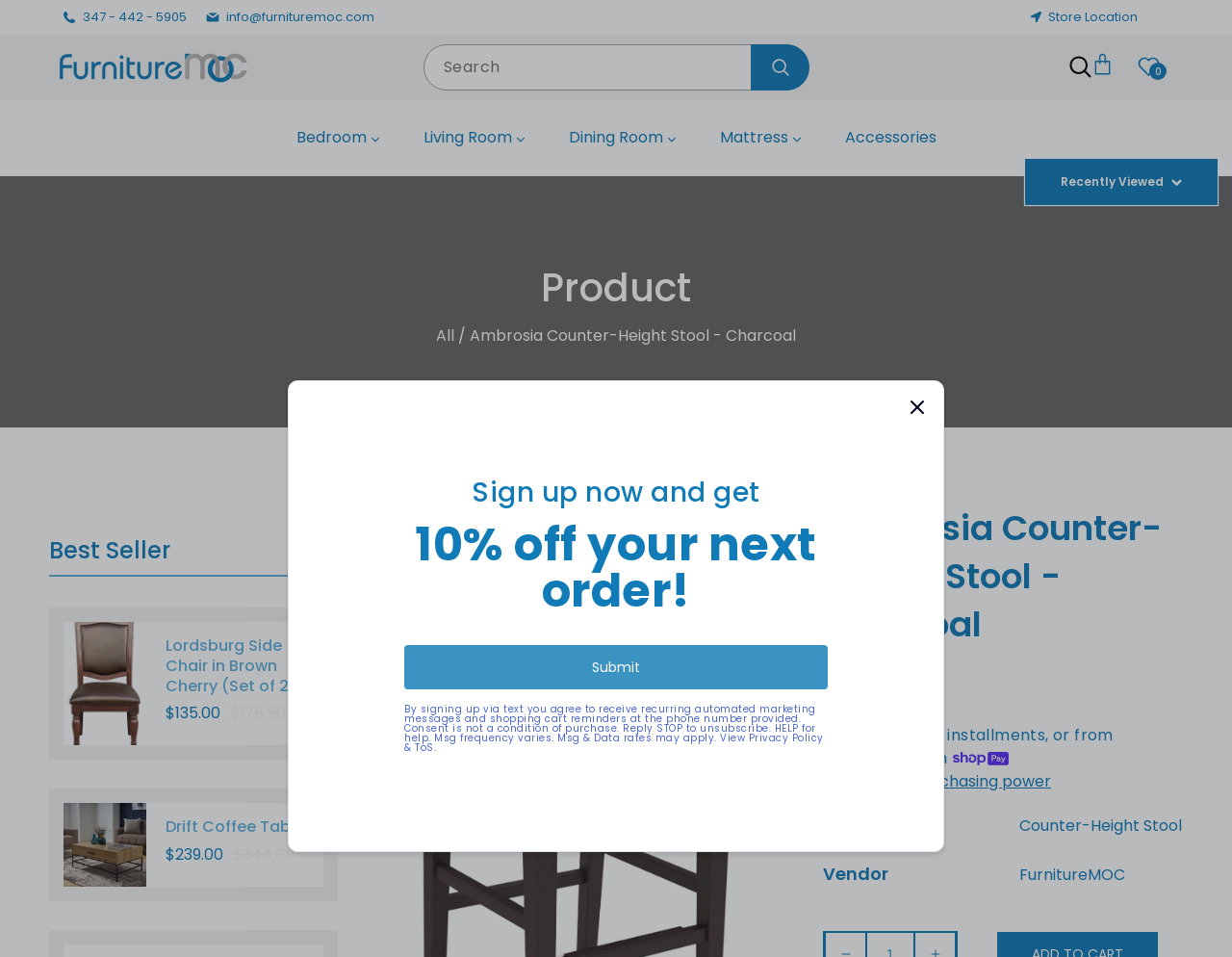Determine the bounding box coordinates of the section to be clicked to follow the instruction: "Go to store location". The coordinates should be given as four float numbers between 0 and 1, formatted as [left, top, right, bottom].

[0.833, 0.006, 0.927, 0.03]